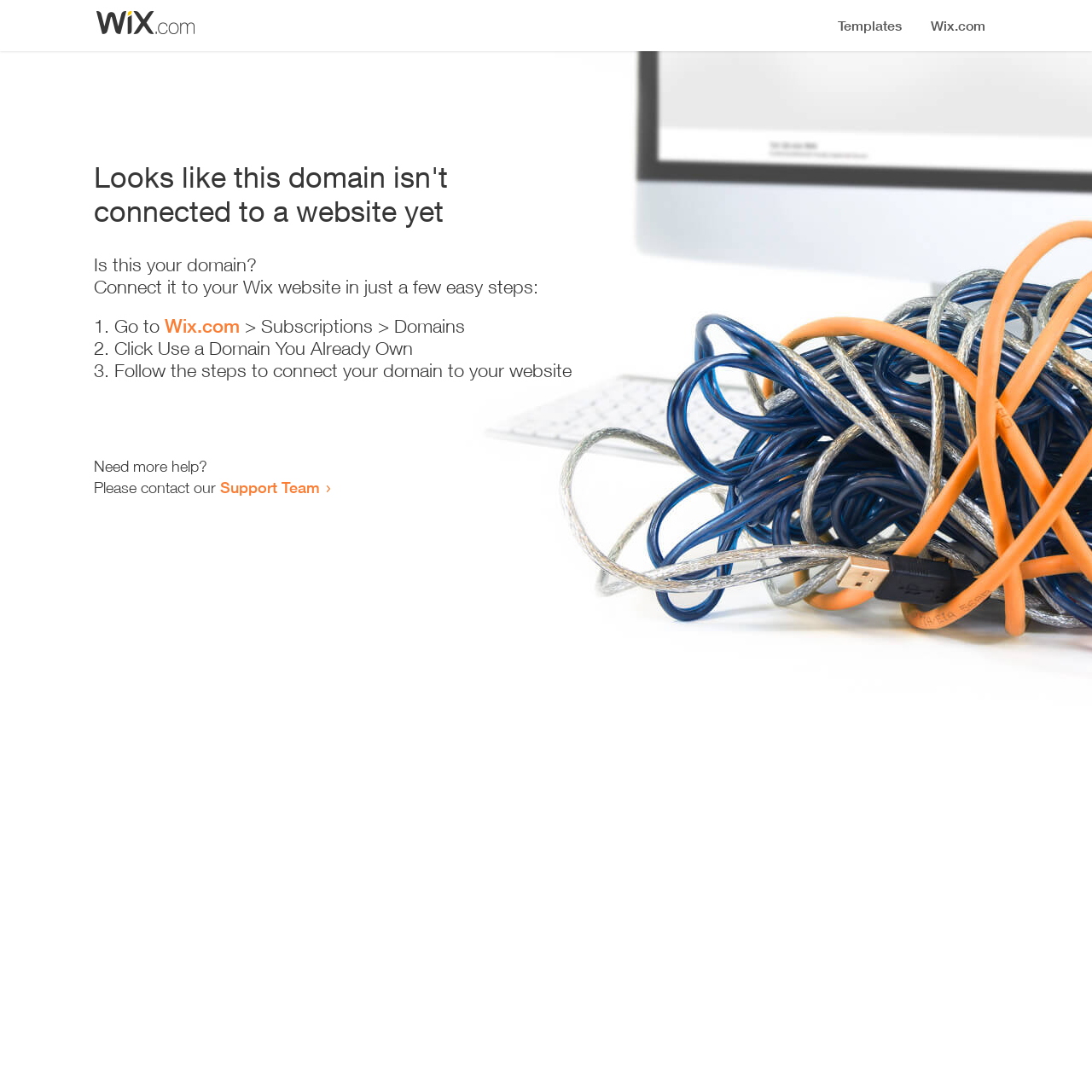What is the first step to connect my domain?
Provide a one-word or short-phrase answer based on the image.

Go to Wix.com